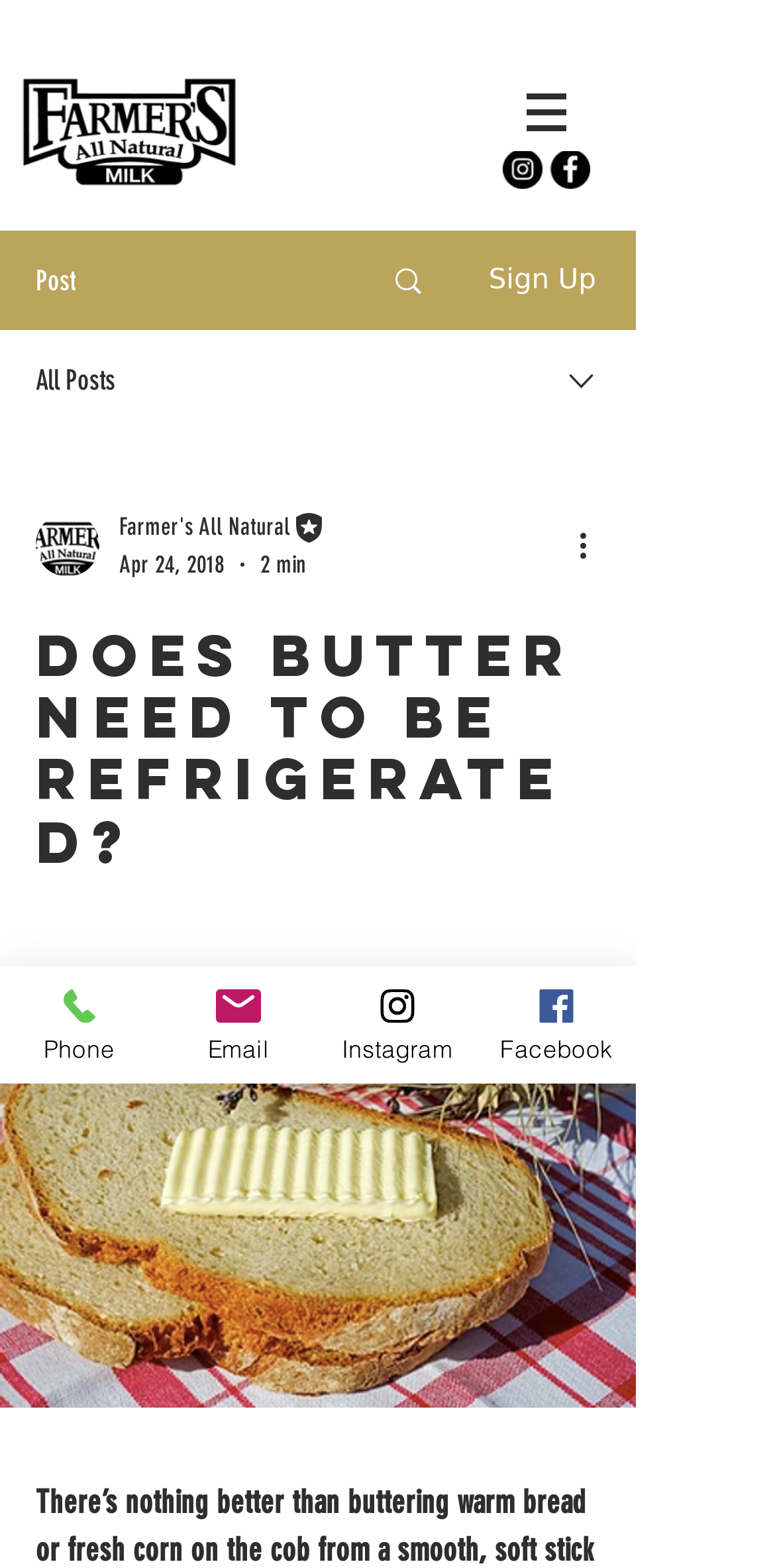Determine the bounding box coordinates of the clickable region to follow the instruction: "Click the Instagram link".

[0.649, 0.095, 0.7, 0.12]